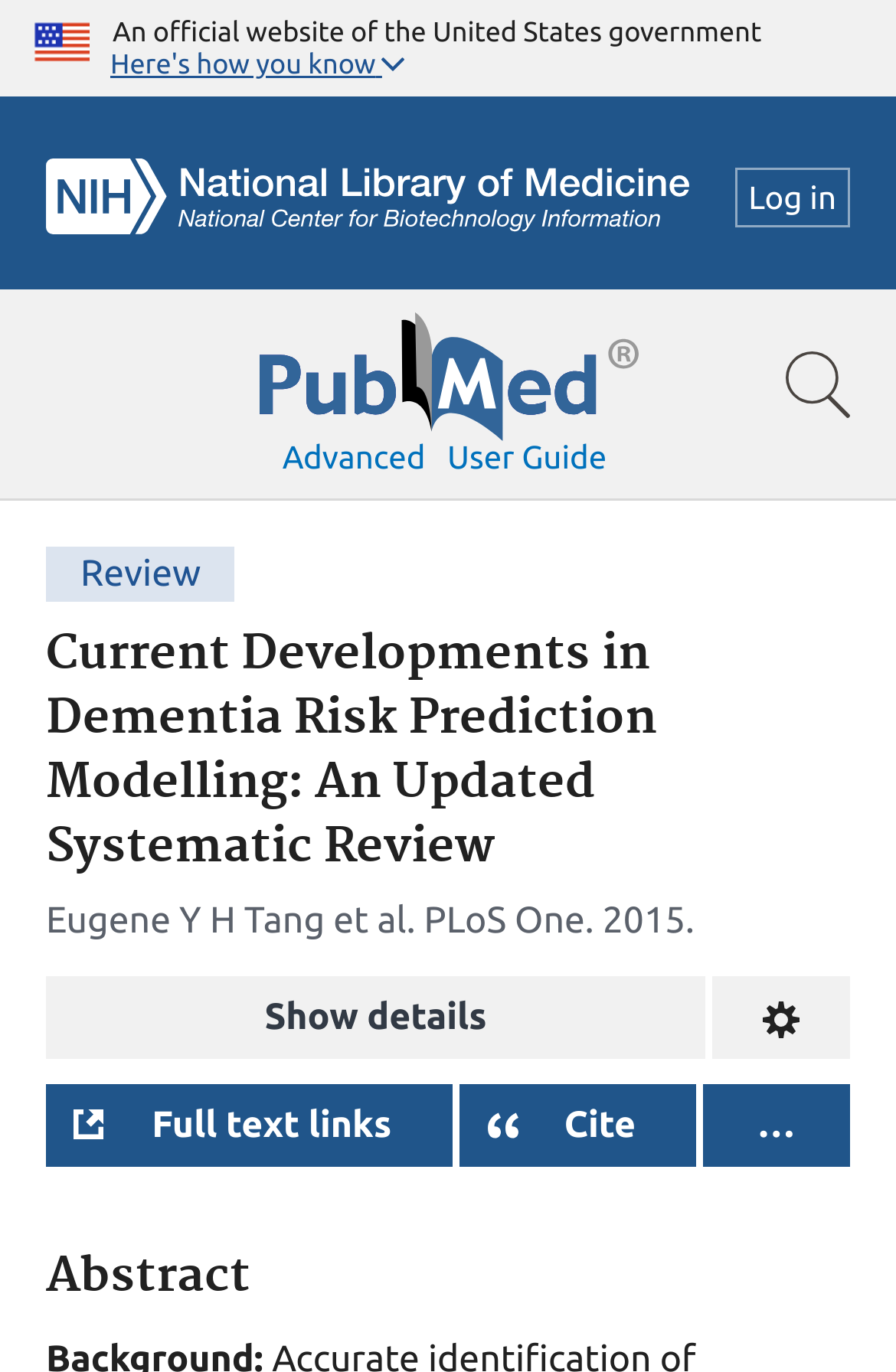What is the name of the journal?
Using the image, provide a concise answer in one word or a short phrase.

PLoS One